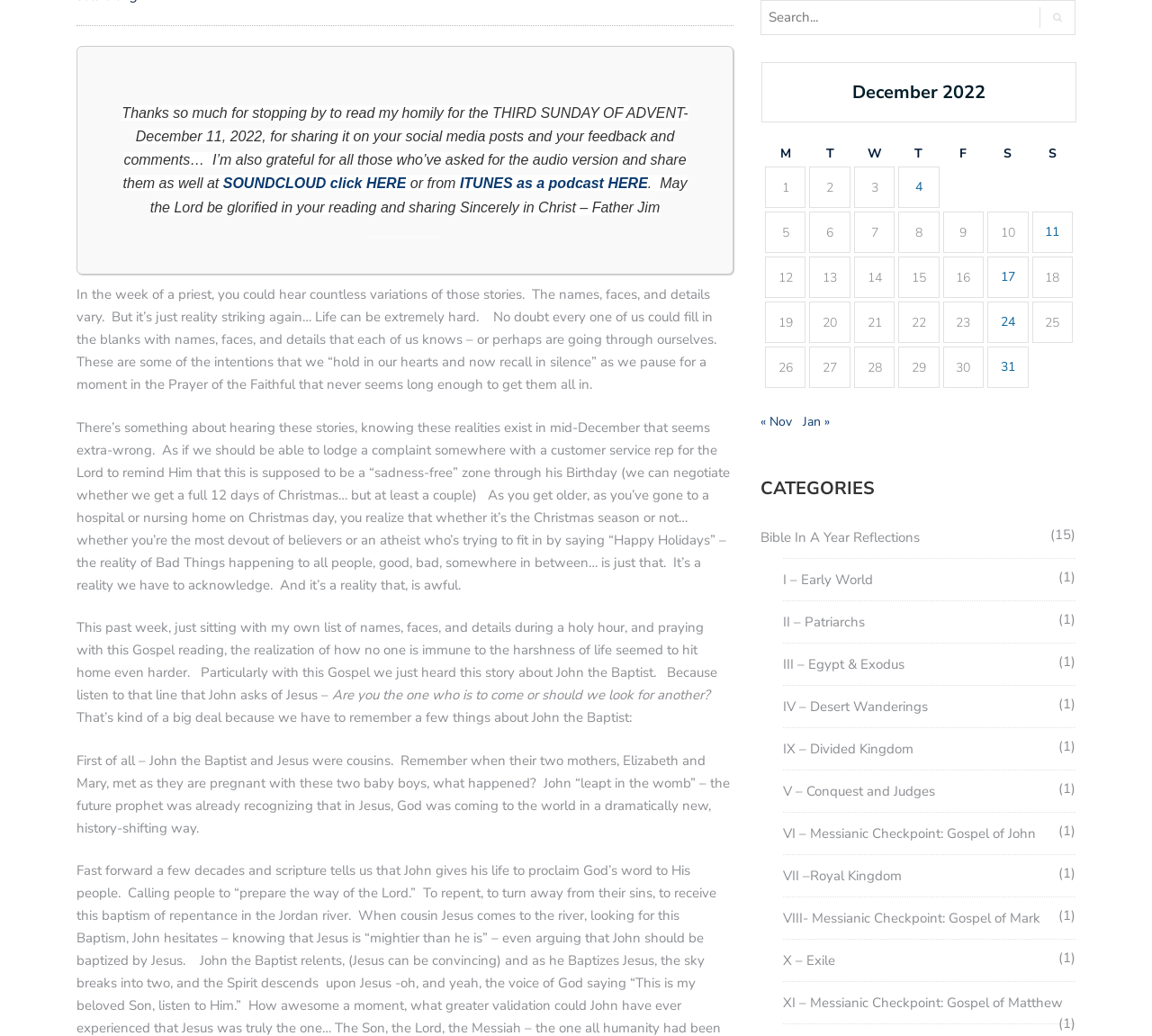Determine the bounding box coordinates for the element that should be clicked to follow this instruction: "Go to the HOME page". The coordinates should be given as four float numbers between 0 and 1, in the format [left, top, right, bottom].

None